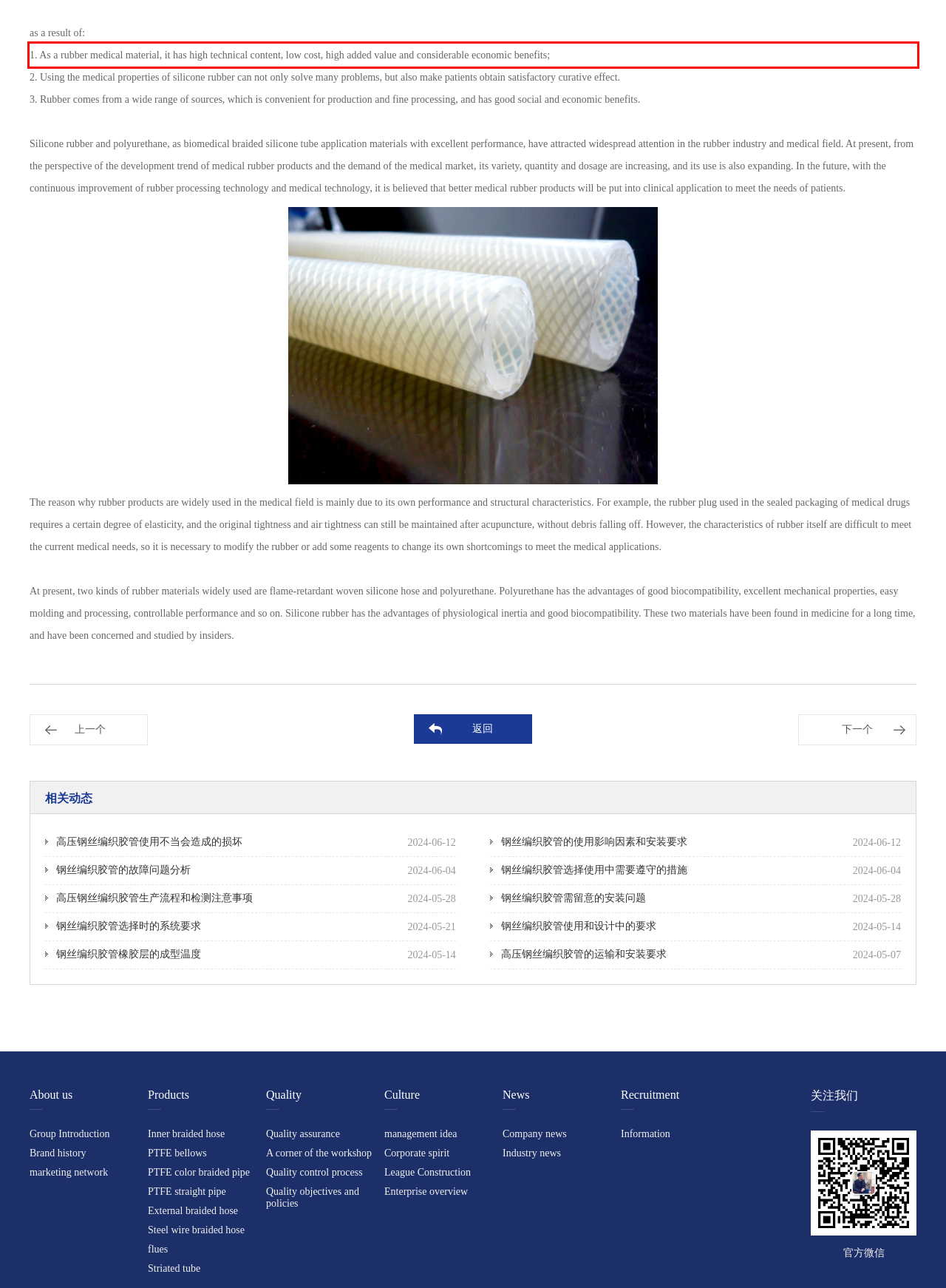Within the screenshot of the webpage, there is a red rectangle. Please recognize and generate the text content inside this red bounding box.

1. As a rubber medical material, it has high technical content, low cost, high added value and considerable economic benefits;